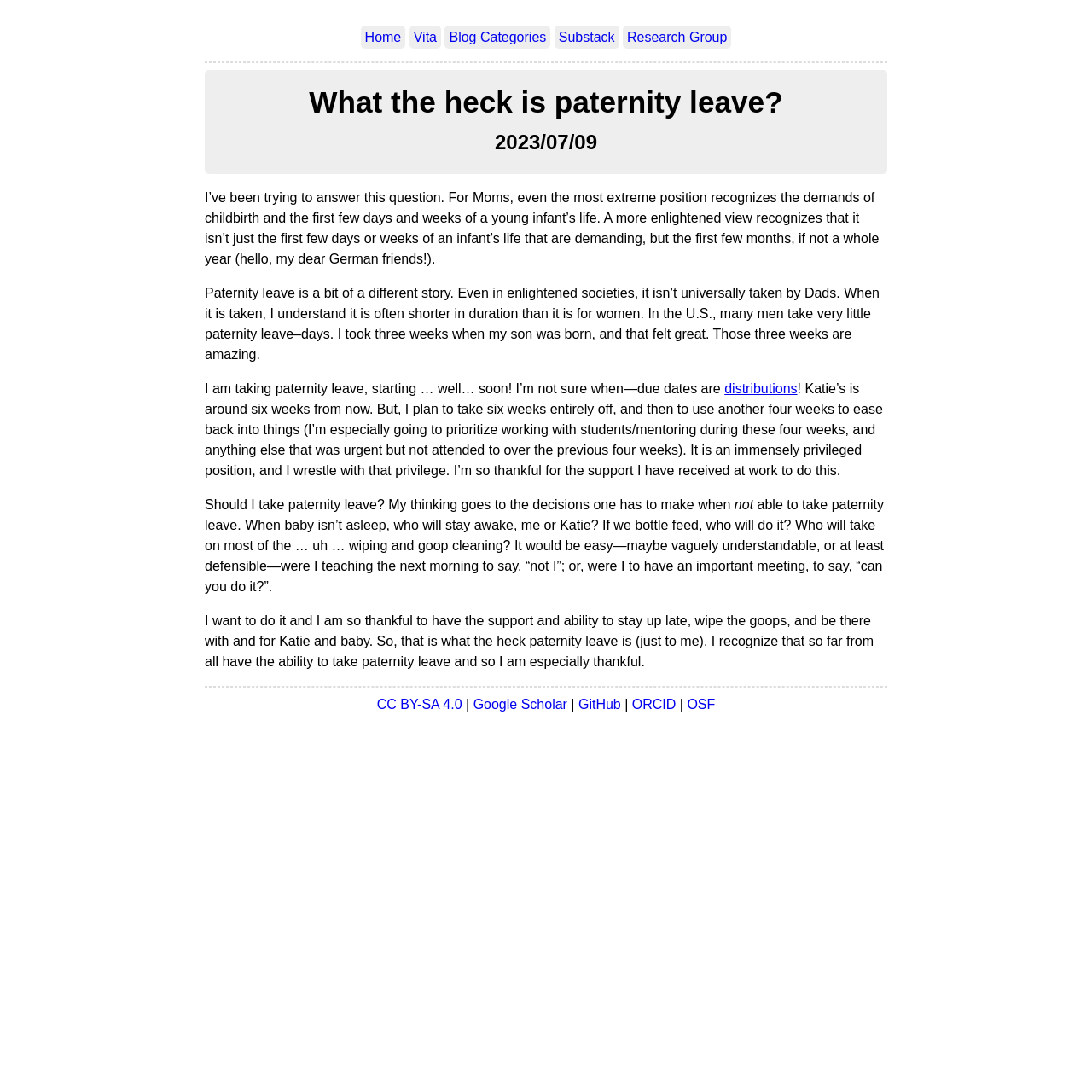Provide your answer in one word or a succinct phrase for the question: 
What is the duration of paternity leave the author plans to take?

six weeks